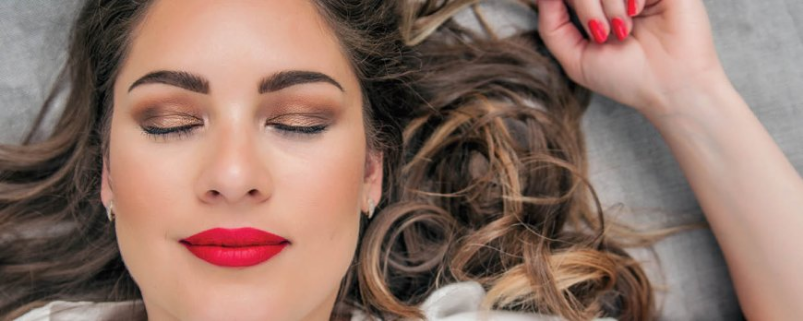Analyze the image and describe all the key elements you observe.

The image depicts a serene woman lying down with her eyes closed, exuding a sense of tranquility. She showcases glamorous makeup, featuring a warm, shimmery eyeshadow that complements her complexion, and striking red lips that add a bold touch to her appearance. Her hair is thick, flowing elegantly around her, with soft waves and highlights that enhance its texture. One of her hands rests gracefully beside her, adorned with vibrant red nail polish, further emphasizing her beauty. The soothing background, likely neutral in color, allows her radiant features to take center stage, making the image both inviting and visually striking. This imagery reflects themes associated with health and beauty, fitting the context of discussions around hair growth and self-care.